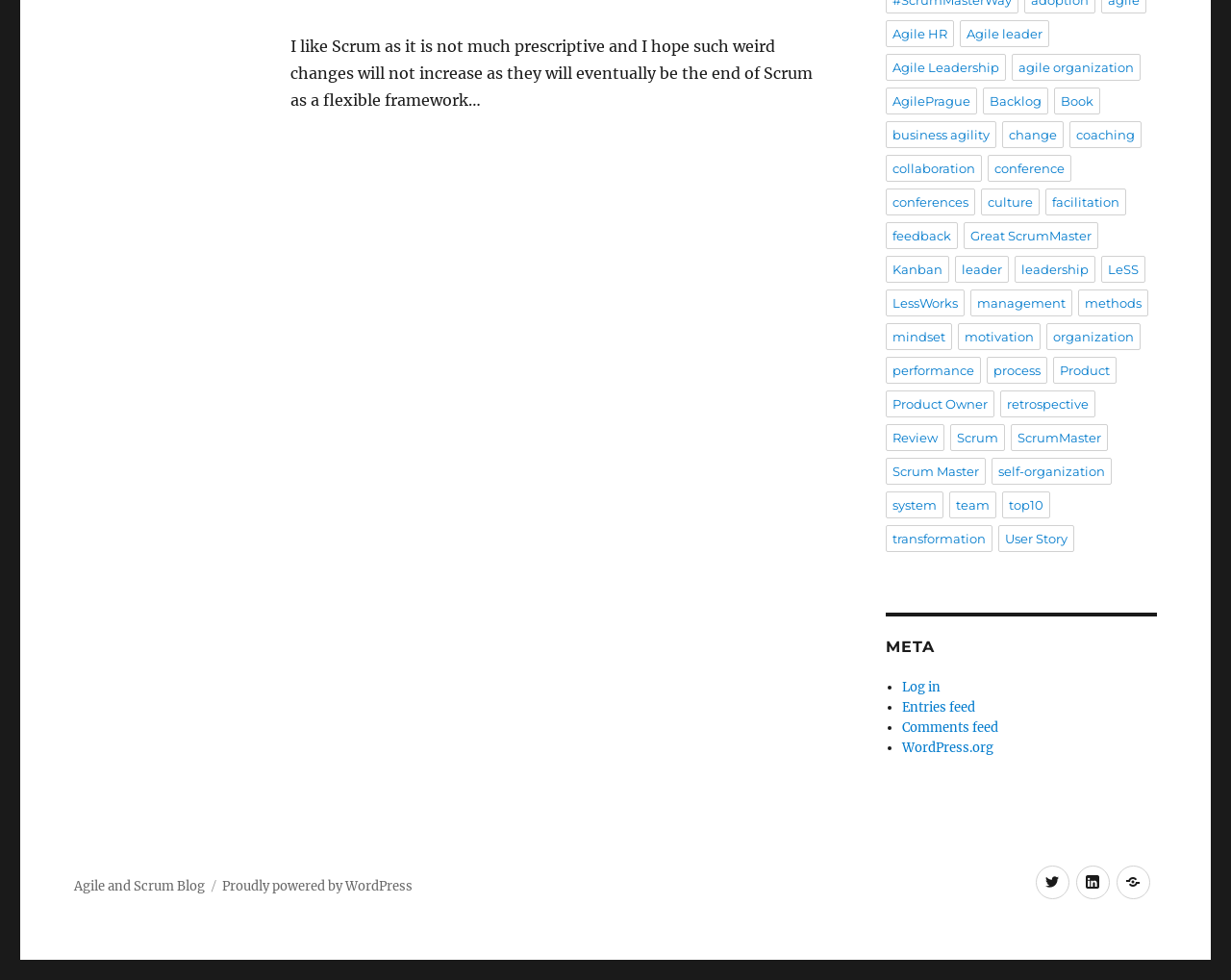Mark the bounding box of the element that matches the following description: "Entries feed".

[0.733, 0.714, 0.792, 0.73]